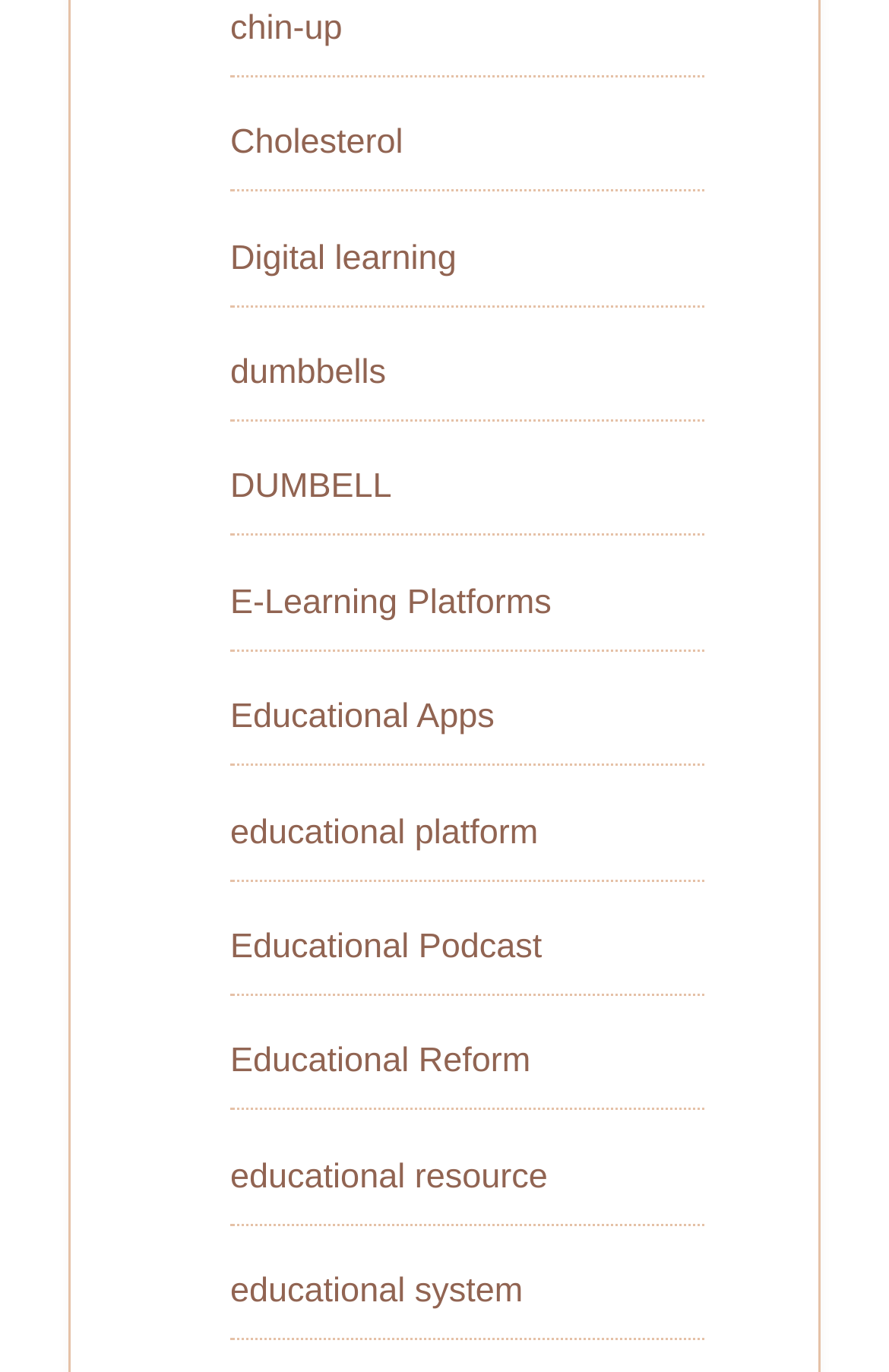Find the bounding box coordinates of the clickable area that will achieve the following instruction: "learn about Educational Reform".

[0.259, 0.76, 0.597, 0.788]